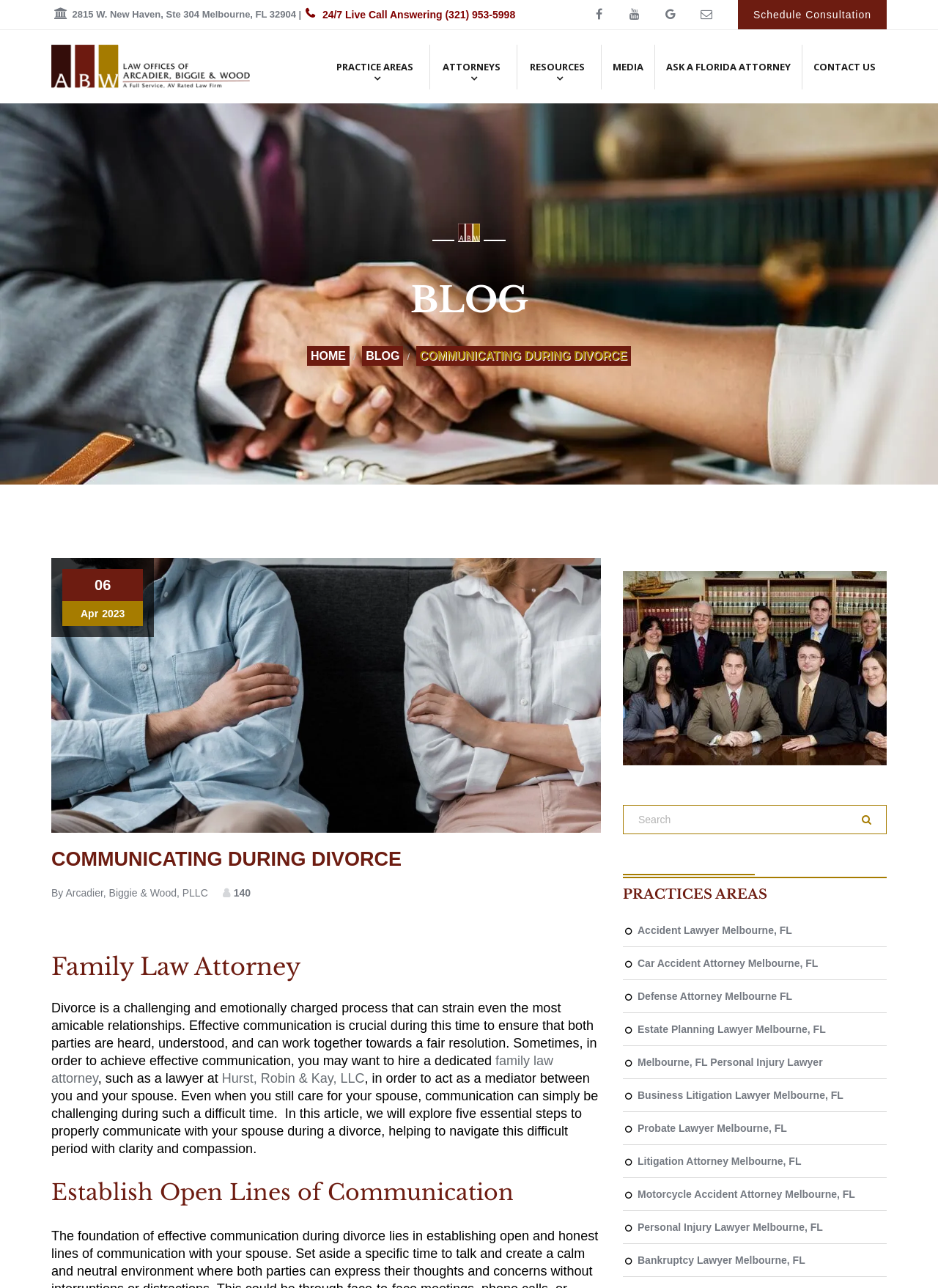Can you provide the bounding box coordinates for the element that should be clicked to implement the instruction: "Call the phone number"?

[0.344, 0.0, 0.549, 0.023]